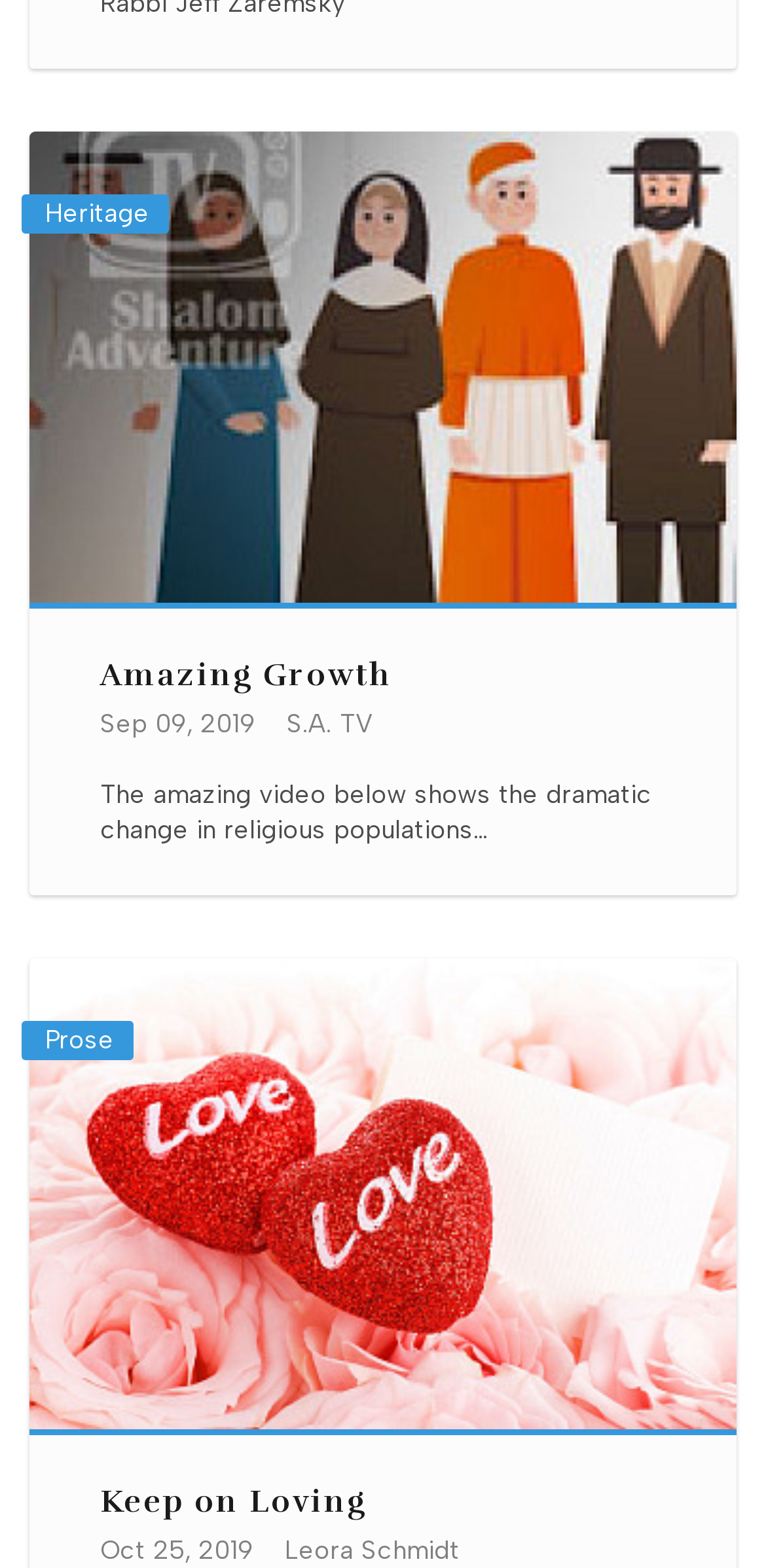From the webpage screenshot, predict the bounding box of the UI element that matches this description: "Prose".

[0.028, 0.652, 0.174, 0.677]